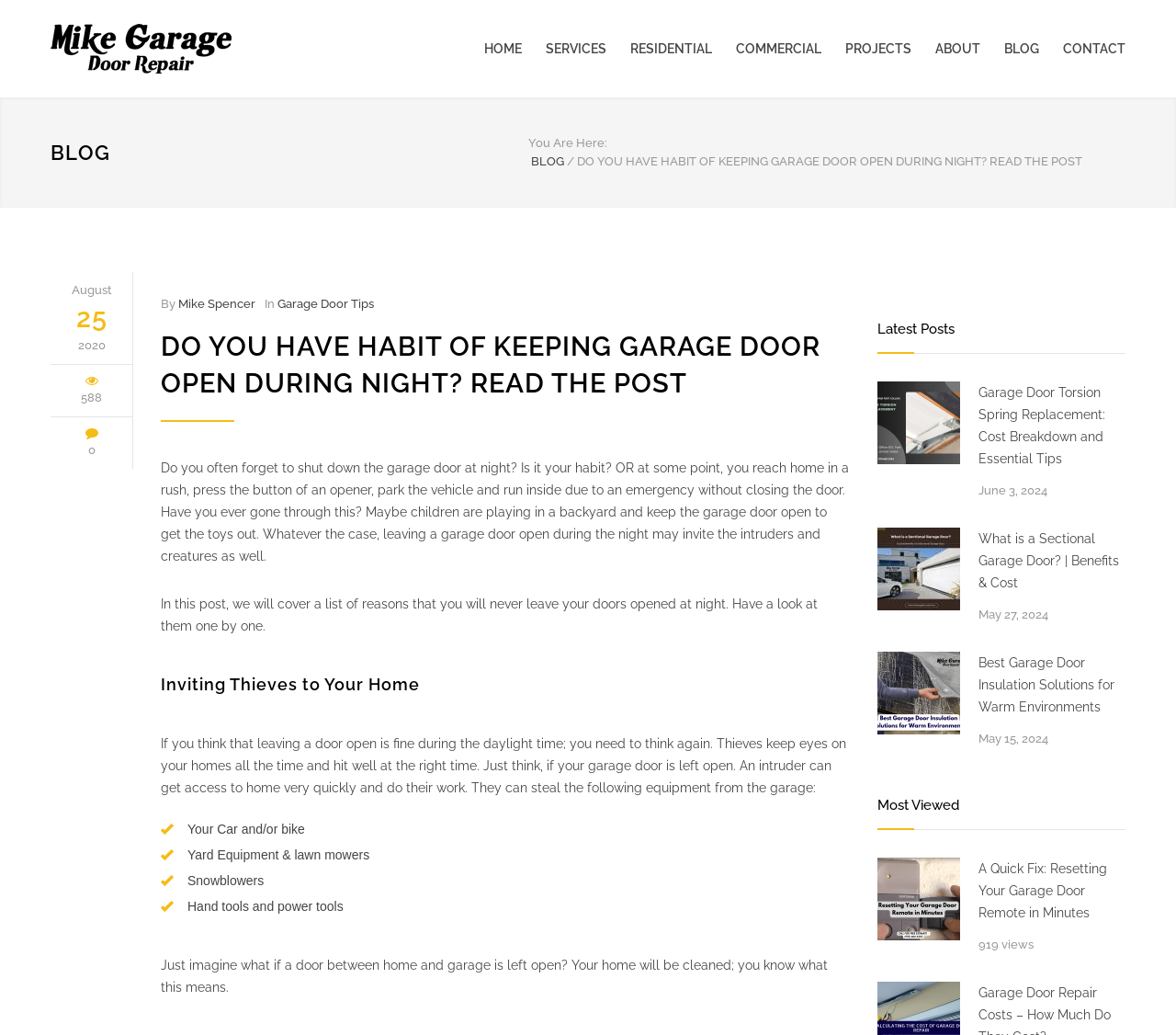Point out the bounding box coordinates of the section to click in order to follow this instruction: "Click the 'HOME' link".

[0.412, 0.026, 0.444, 0.068]